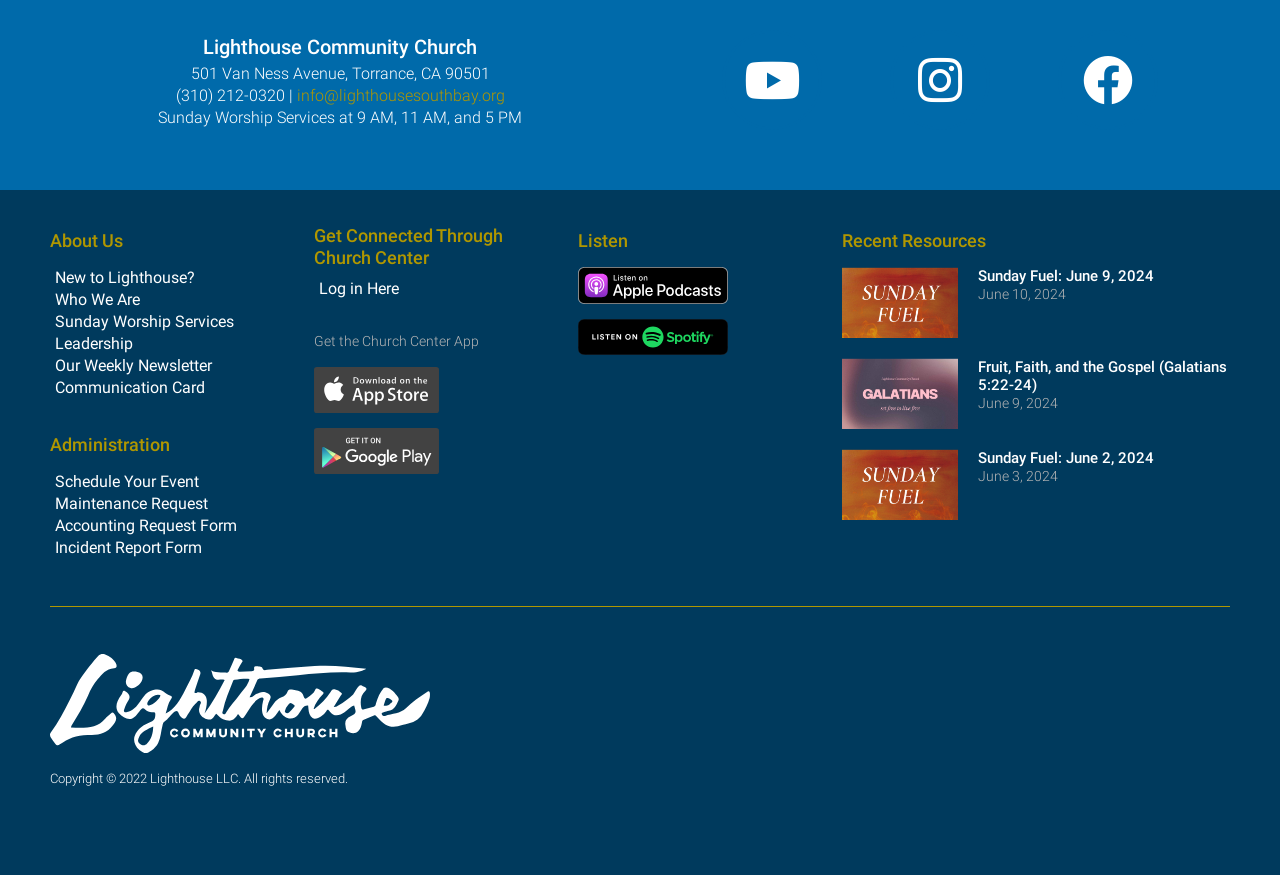Provide the bounding box coordinates for the area that should be clicked to complete the instruction: "Visit Home".

None